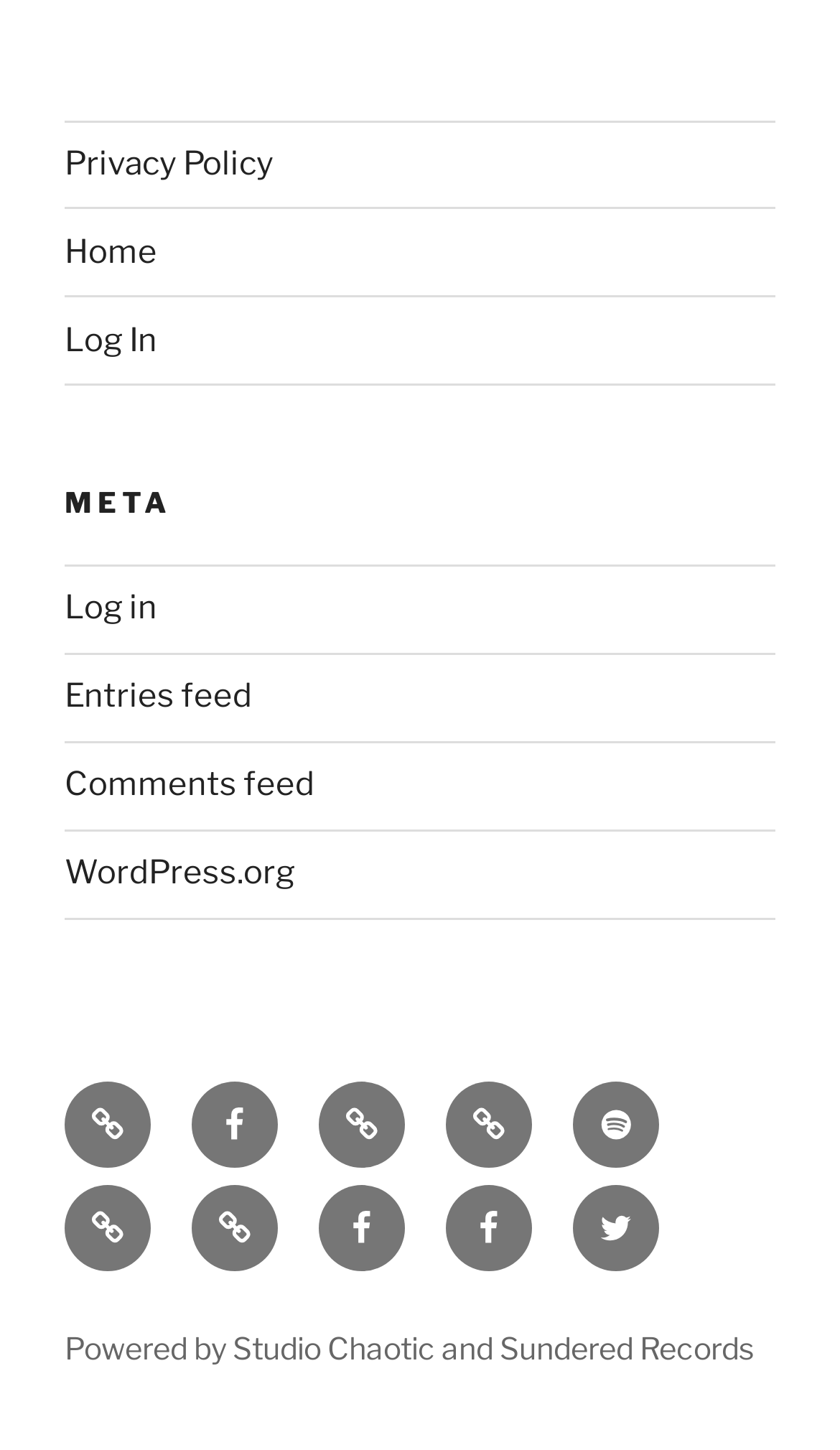Please provide the bounding box coordinate of the region that matches the element description: Linkedin-in. Coordinates should be in the format (top-left x, top-left y, bottom-right x, bottom-right y) and all values should be between 0 and 1.

None